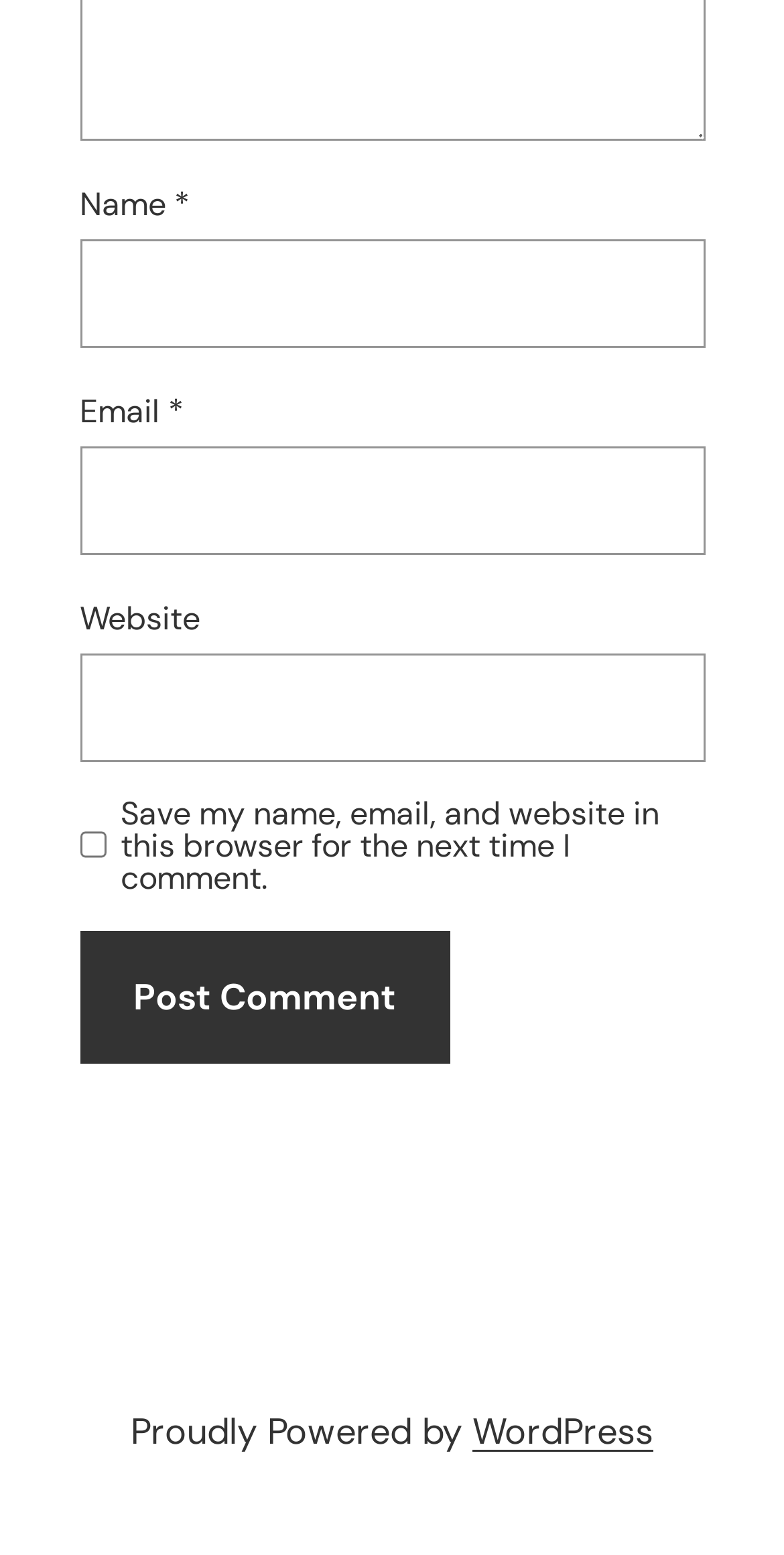What is the text of the button?
Look at the screenshot and respond with a single word or phrase.

Post Comment